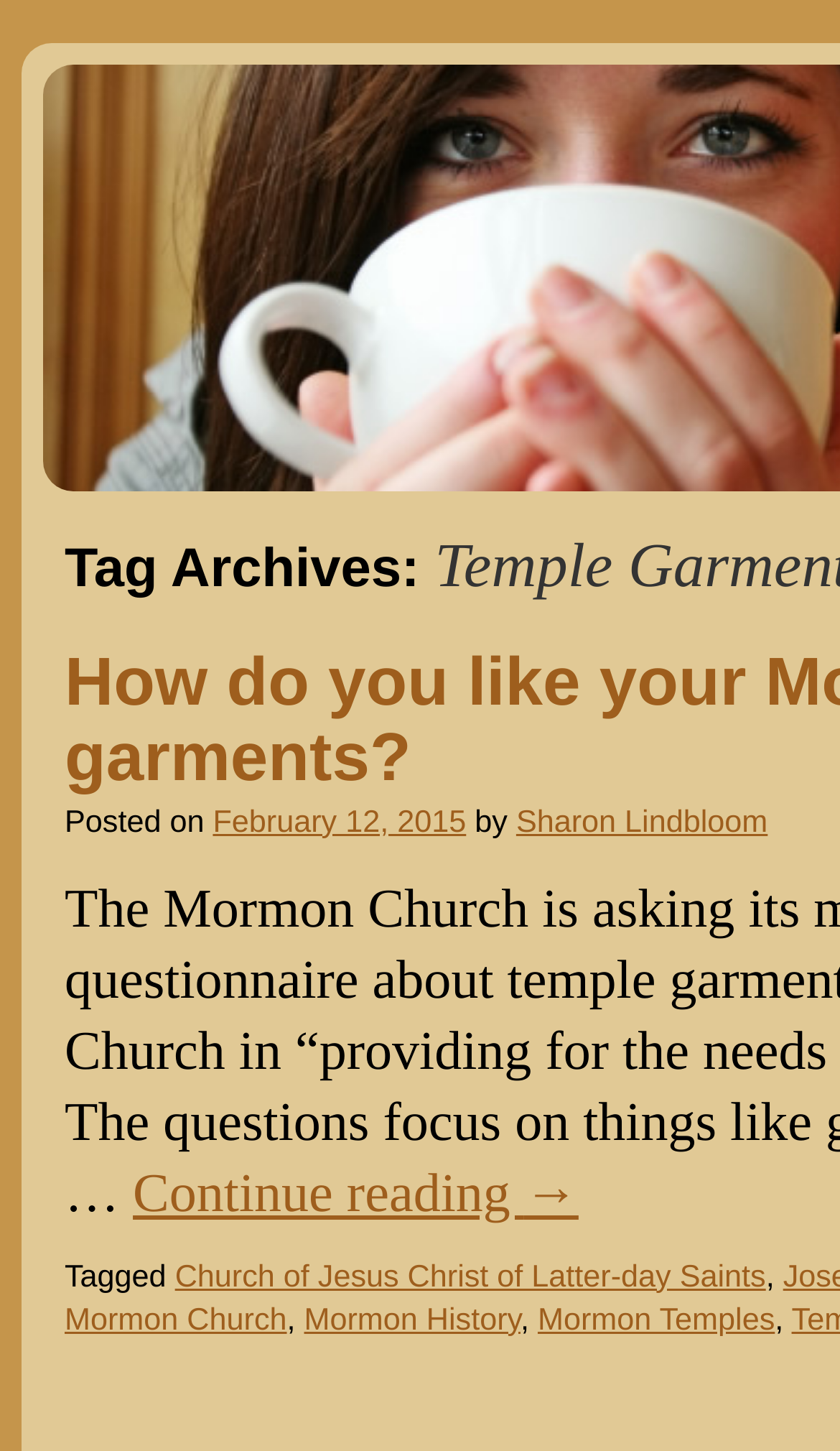Reply to the question with a brief word or phrase: What is the bounding box coordinate of the 'Continue reading →' link?

[0.158, 0.801, 0.689, 0.843]